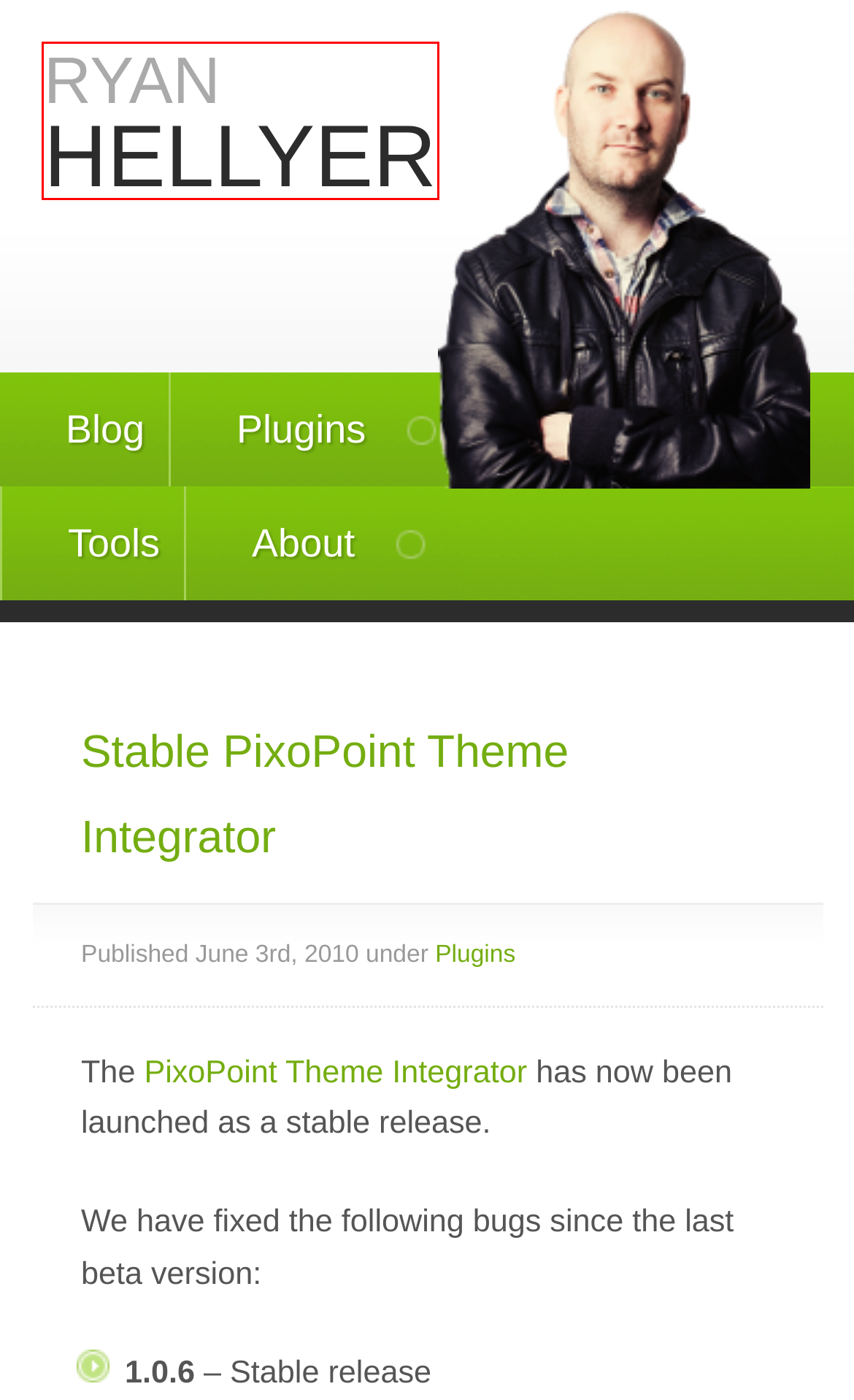Examine the screenshot of a webpage with a red bounding box around an element. Then, select the webpage description that best represents the new page after clicking the highlighted element. Here are the descriptions:
A. Tools - Ryan Hellyer
B. Ryan Hellyer - WordPress ramblings
C. About - Ryan Hellyer
D. Contact - Ryan Hellyer
E. Ryan Hellyer - One man. One camera. Many exciting adventures.
F. Forums - Archived Forum
G. Plugins - Ryan Hellyer
H. Plugins Archives - Ryan Hellyer

B